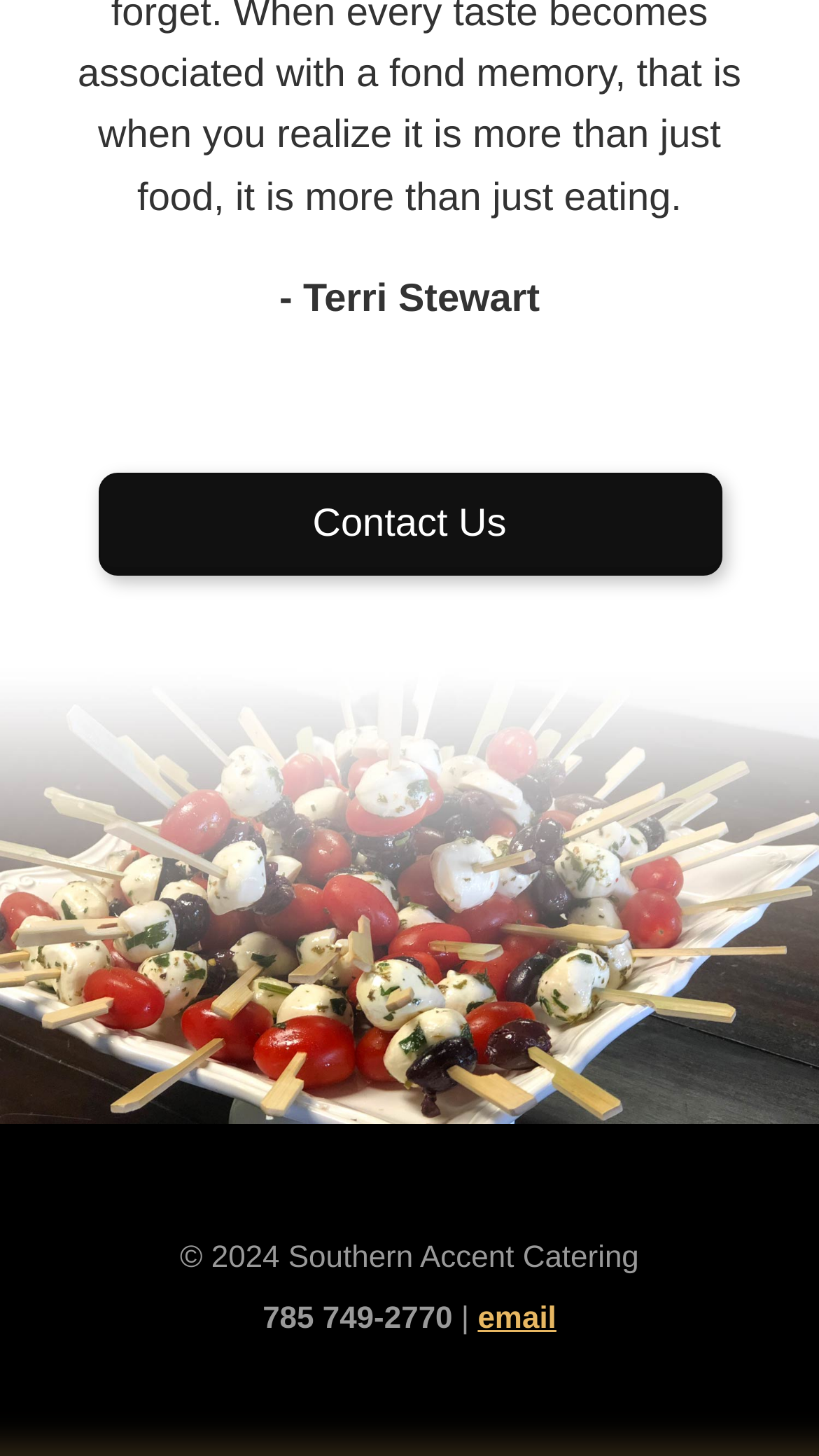Please provide a detailed answer to the question below based on the screenshot: 
What is the purpose of the 'Contact Us' button?

The 'Contact Us' button is prominently displayed on the webpage, suggesting that its purpose is to allow users to get in touch with the Southern Accent Catering service, possibly to inquire about their services or make a booking.